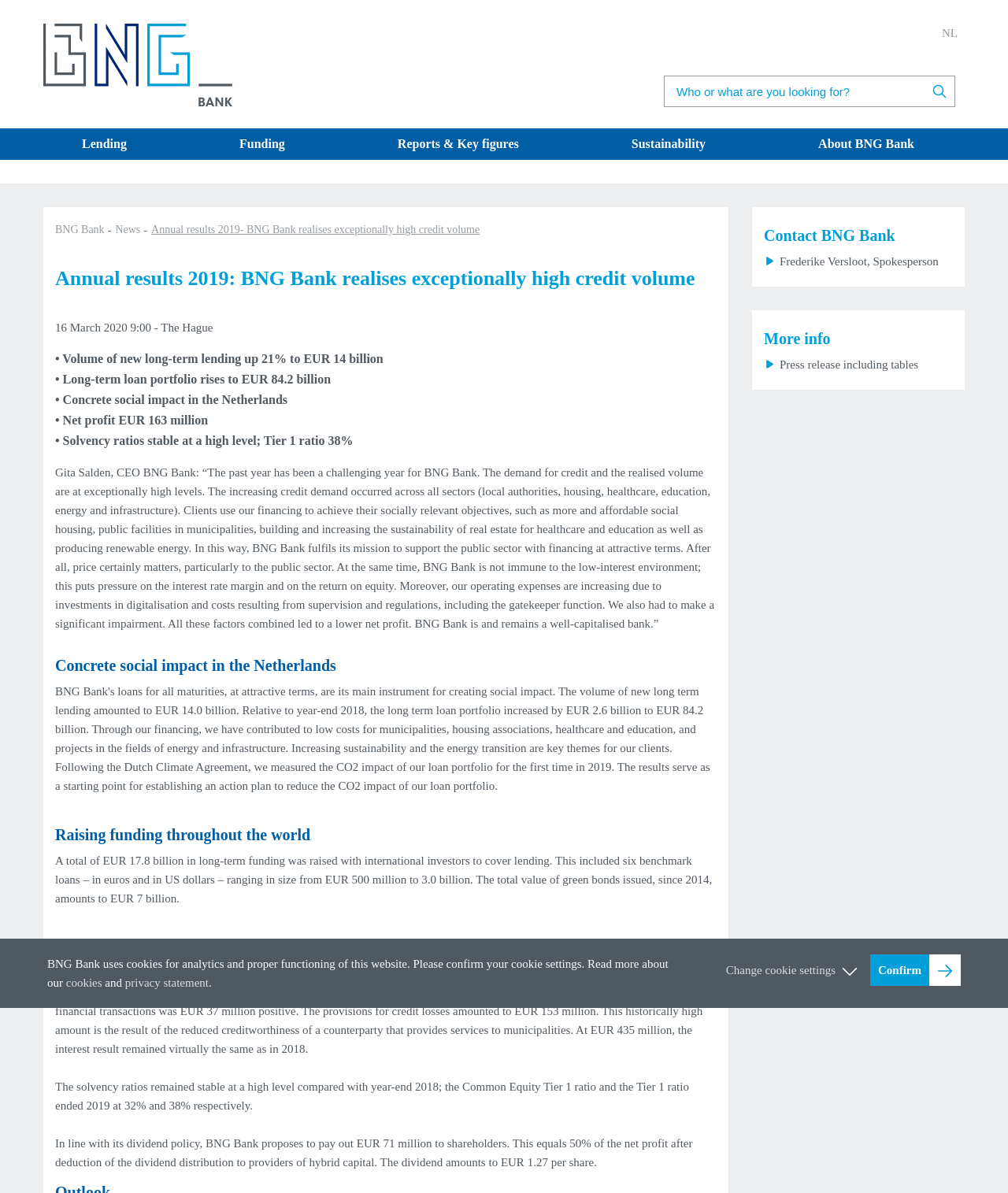Give a concise answer of one word or phrase to the question: 
Who is the CEO of BNG Bank?

Gita Salden